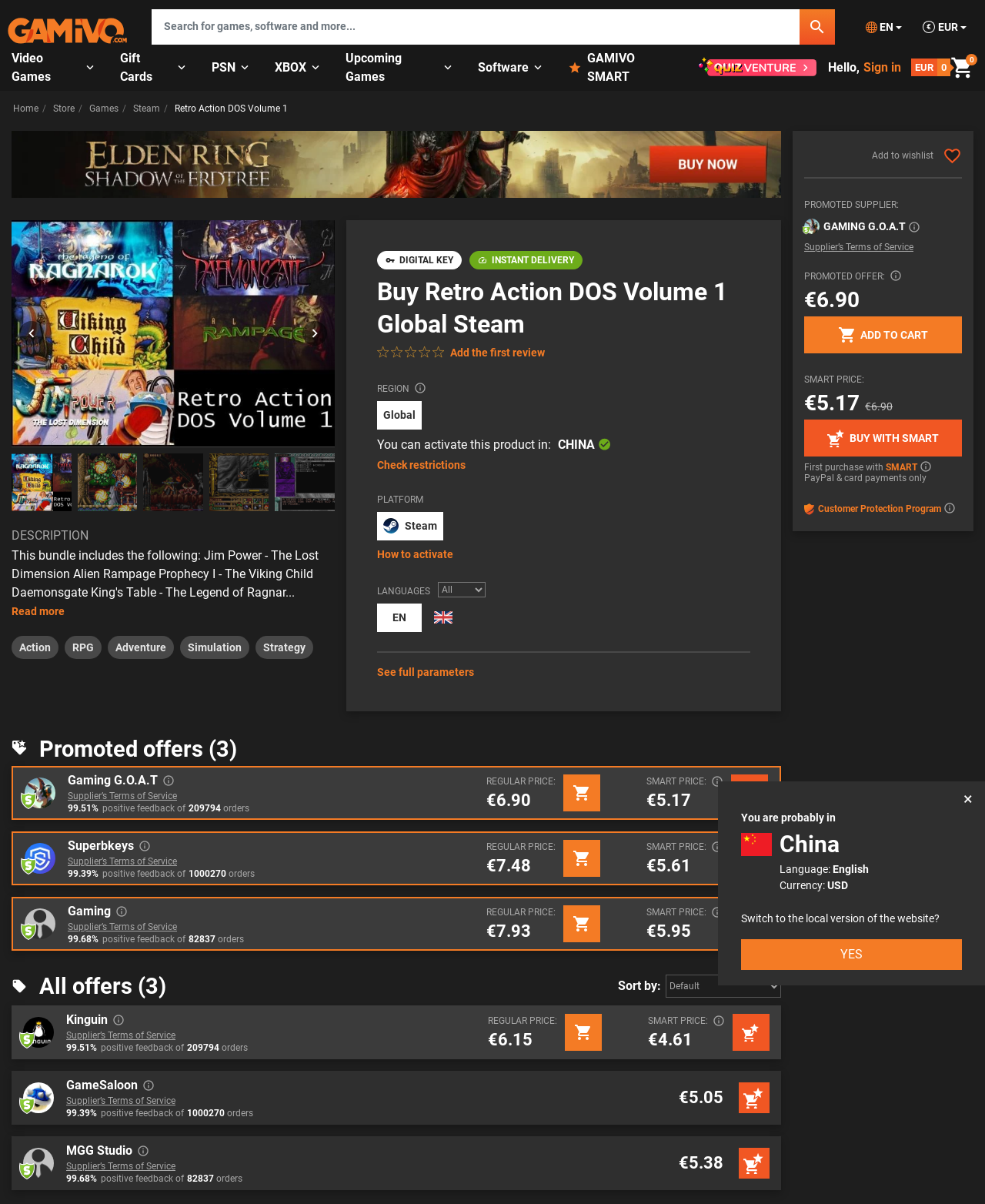Please indicate the bounding box coordinates for the clickable area to complete the following task: "View Retro Action DOS Volume 1 details". The coordinates should be specified as four float numbers between 0 and 1, i.e., [left, top, right, bottom].

[0.383, 0.229, 0.762, 0.283]